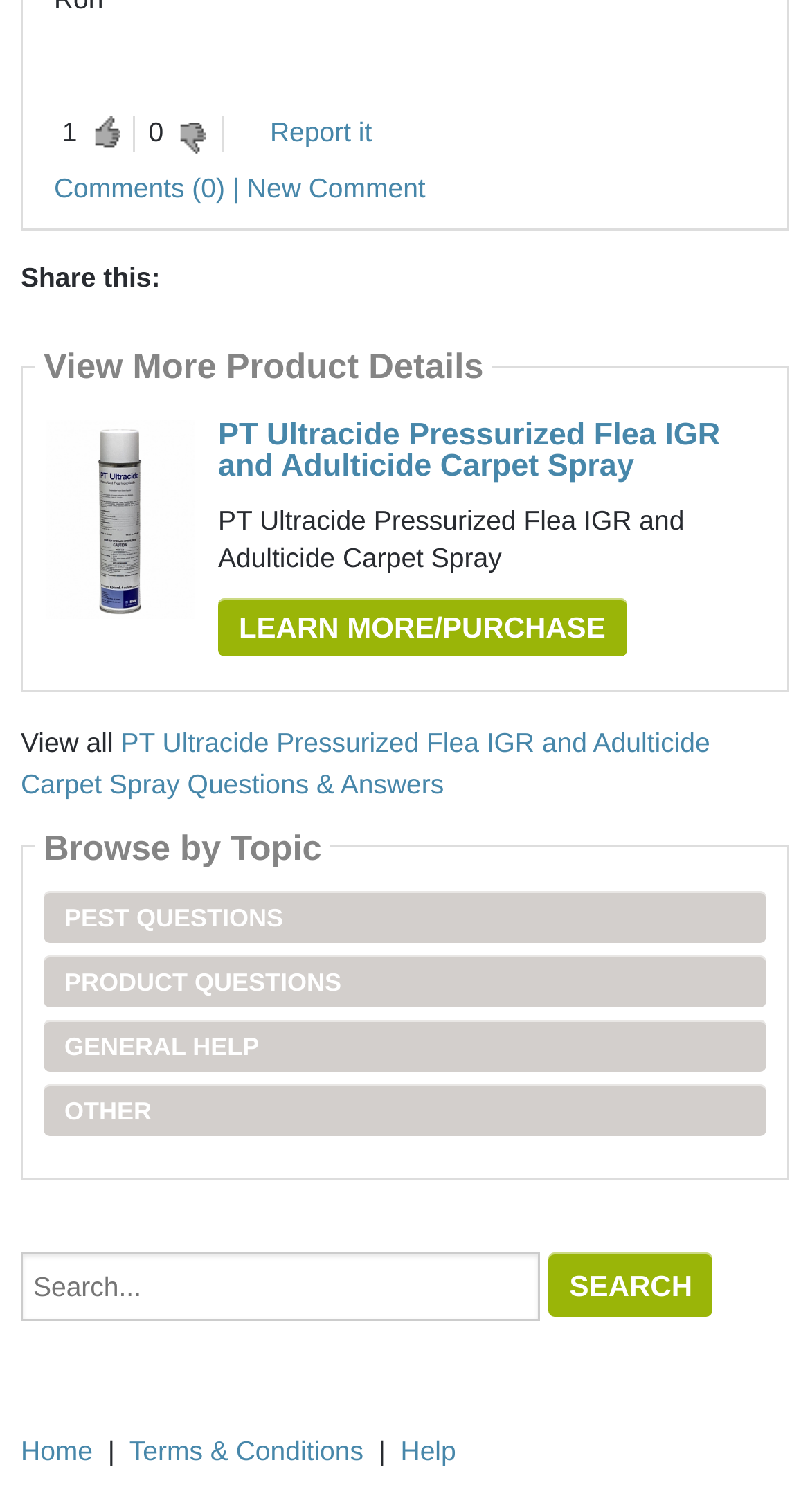Select the bounding box coordinates of the element I need to click to carry out the following instruction: "Click the 'Start a Blog' link".

None